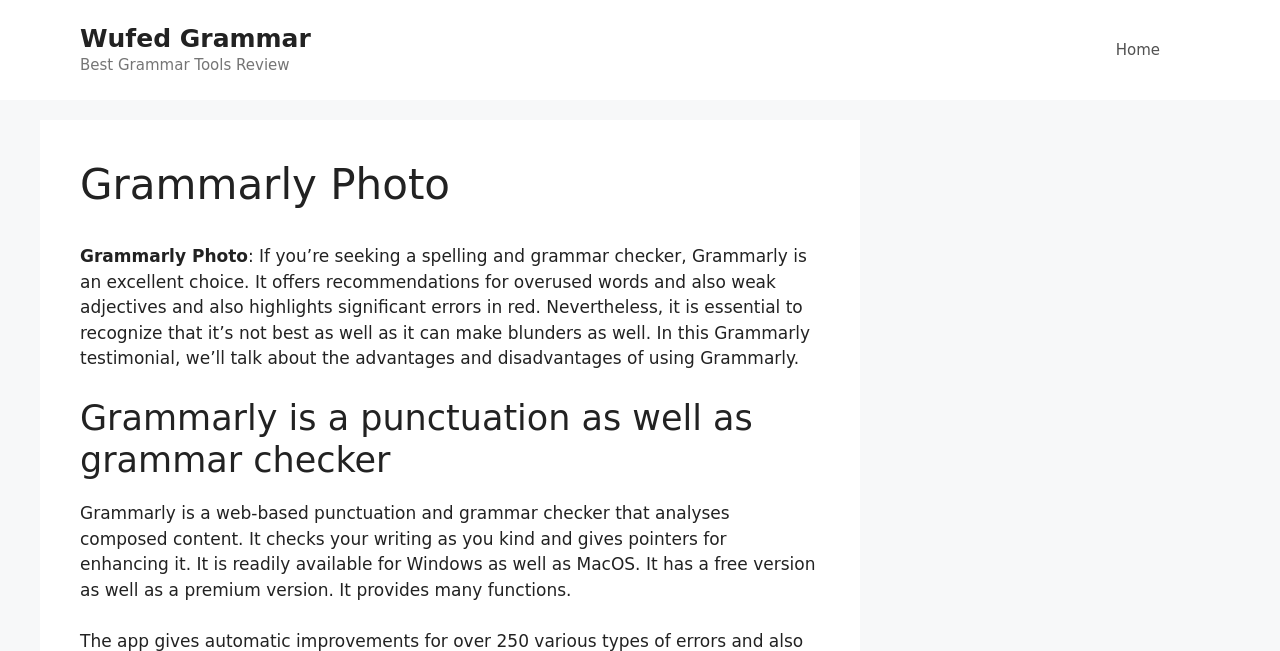Mark the bounding box of the element that matches the following description: "Wufed Grammar".

[0.062, 0.036, 0.243, 0.081]